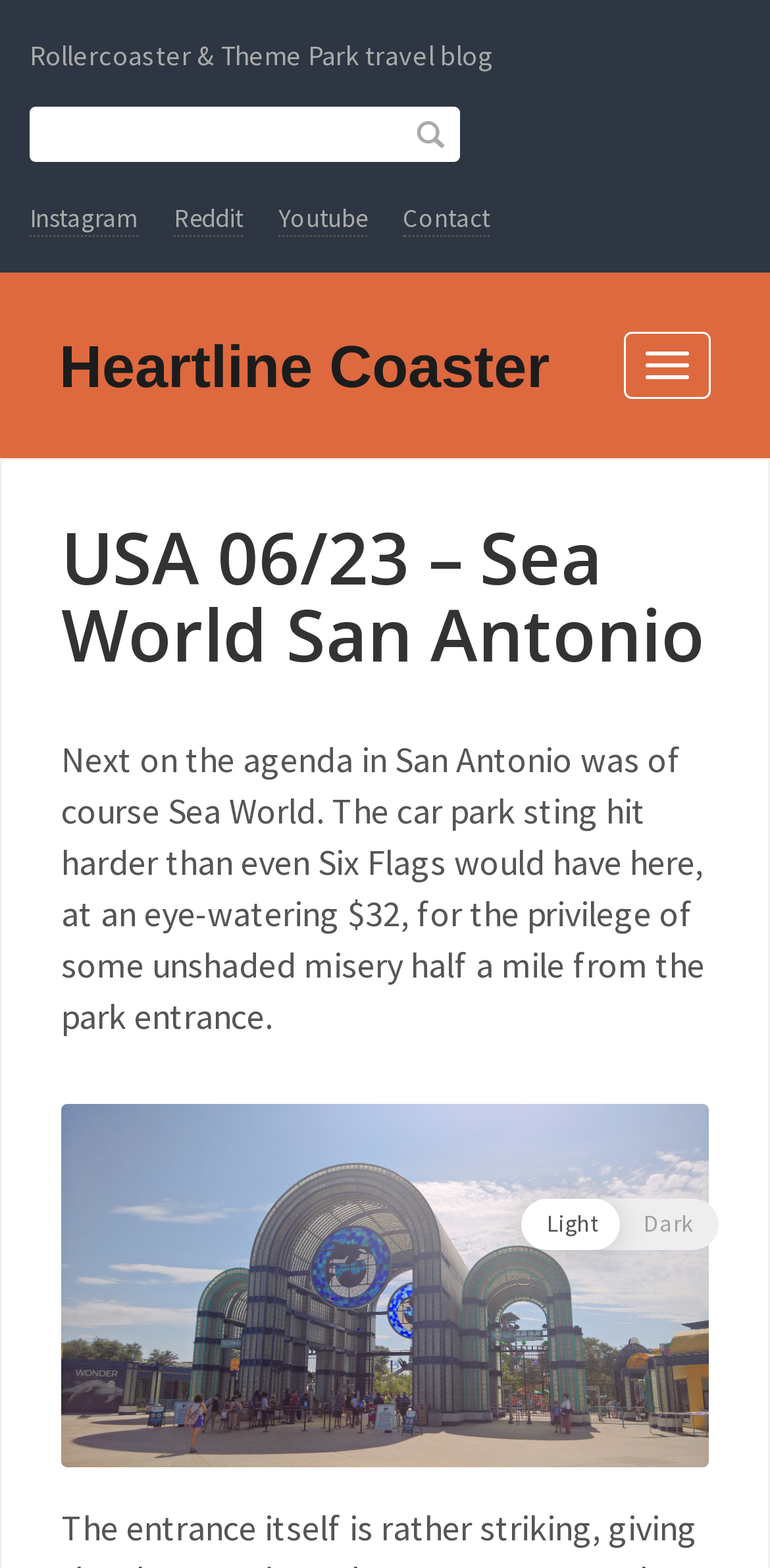Please answer the following question using a single word or phrase: 
What is the purpose of the button with the '' icon?

Search